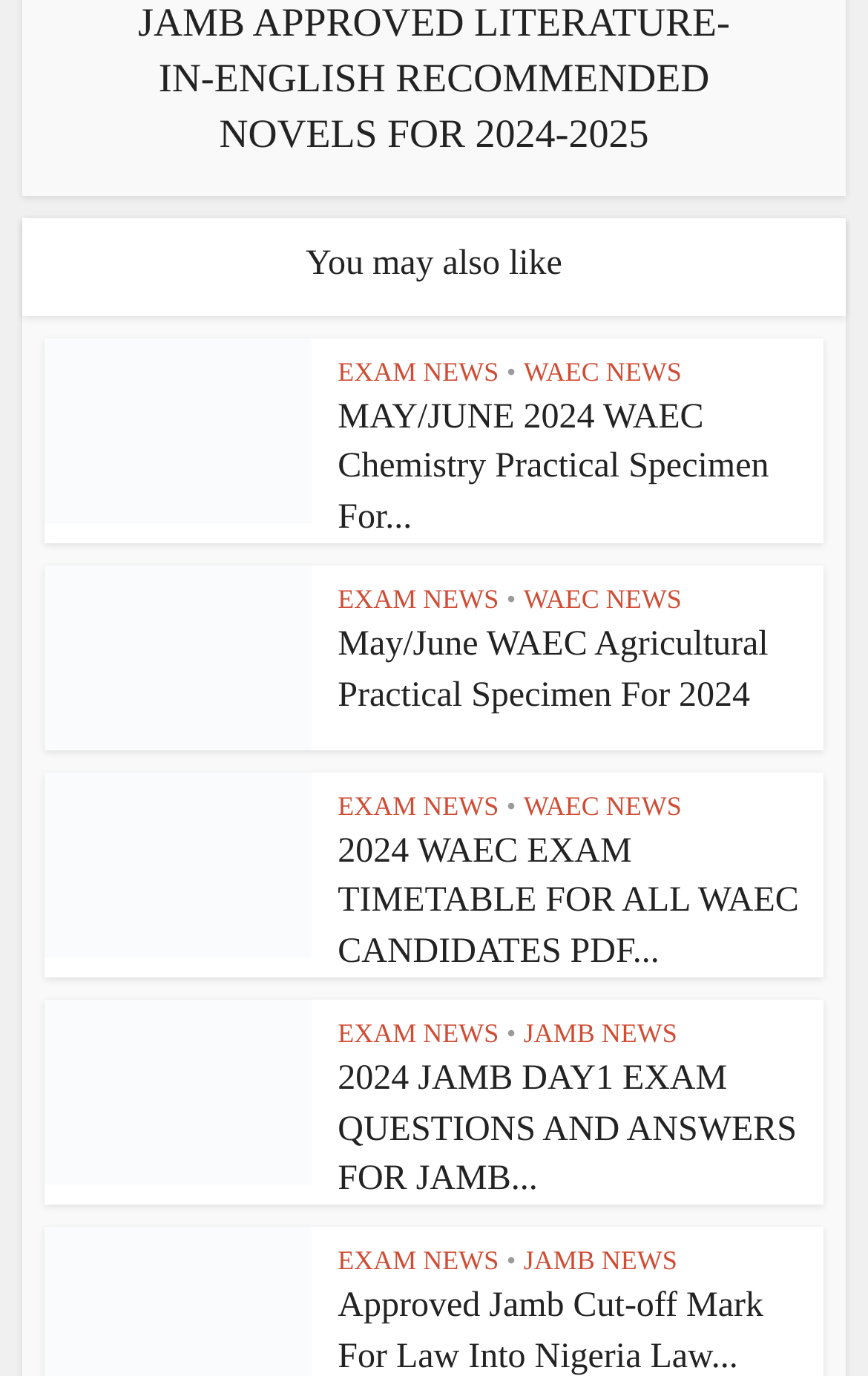Find the bounding box coordinates for the HTML element described as: "EXAM NEWS". The coordinates should consist of four float values between 0 and 1, i.e., [left, top, right, bottom].

[0.389, 0.574, 0.575, 0.597]